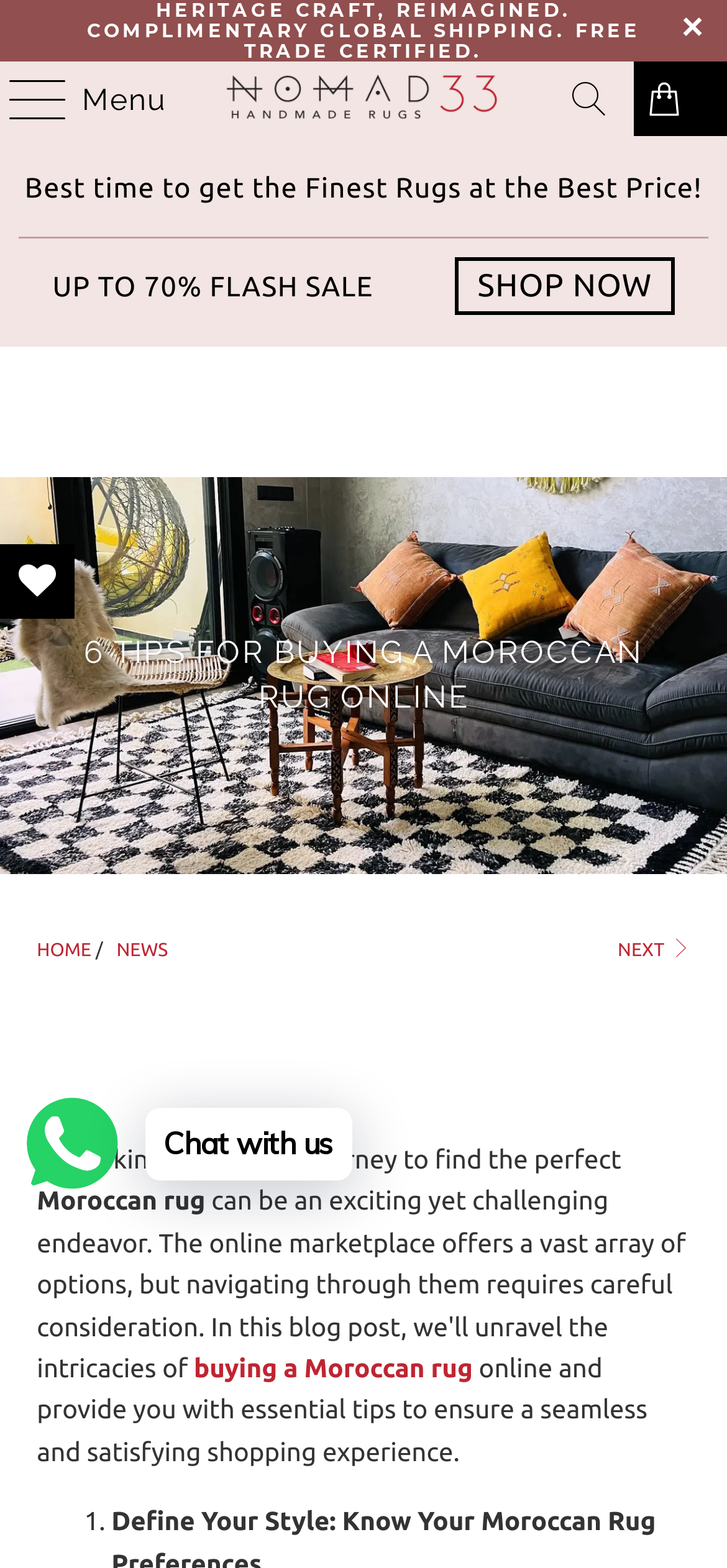Consider the image and give a detailed and elaborate answer to the question: 
What is the current page about?

The current page is about buying Moroccan rug online, as indicated by the heading '6 TIPS FOR BUYING A MOROCCAN RUG ONLINE' and the text 'Embarking on a virtual journey to find the perfect Moroccan rug...'.